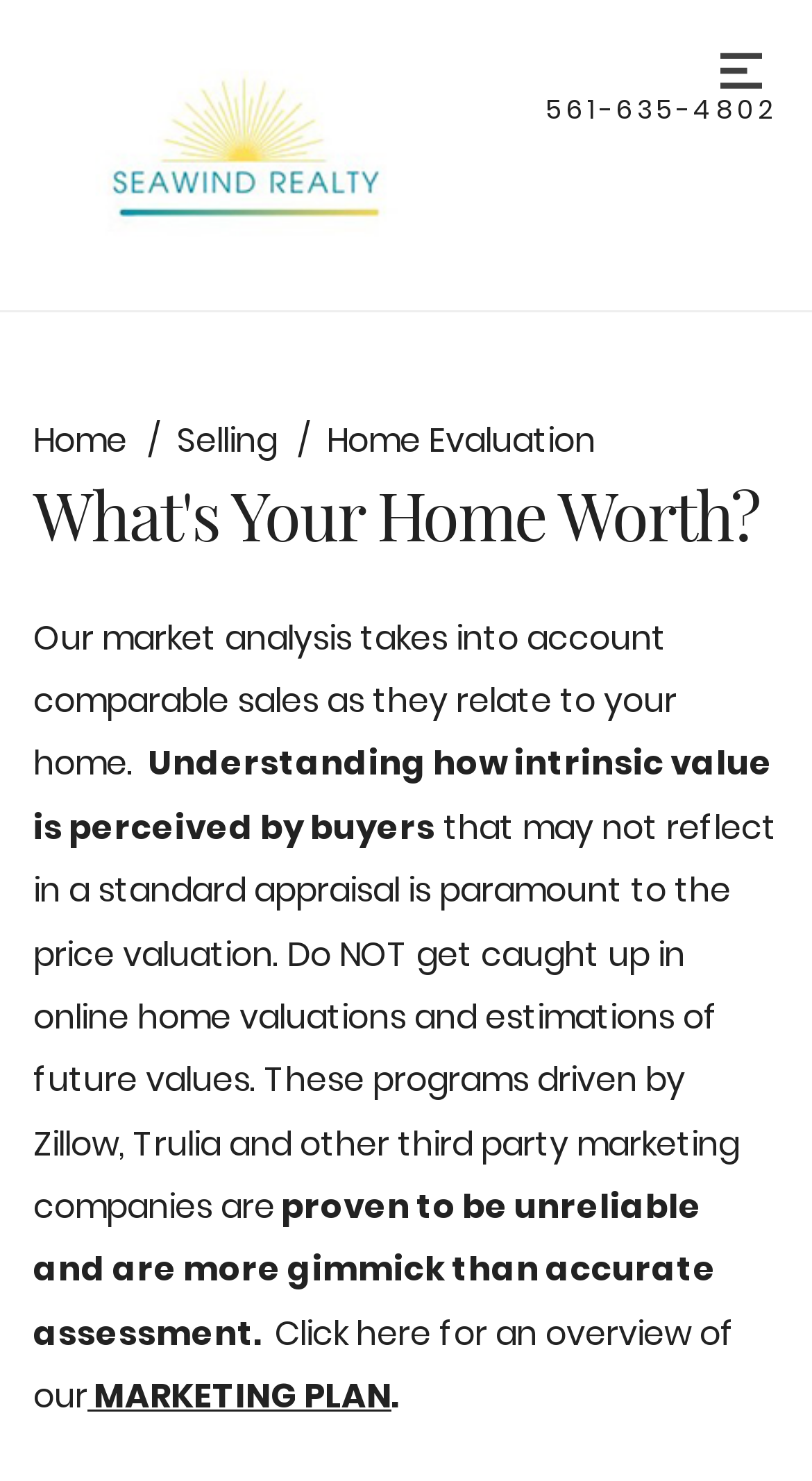What is the purpose of the market analysis?
Answer the question with just one word or phrase using the image.

To determine home worth